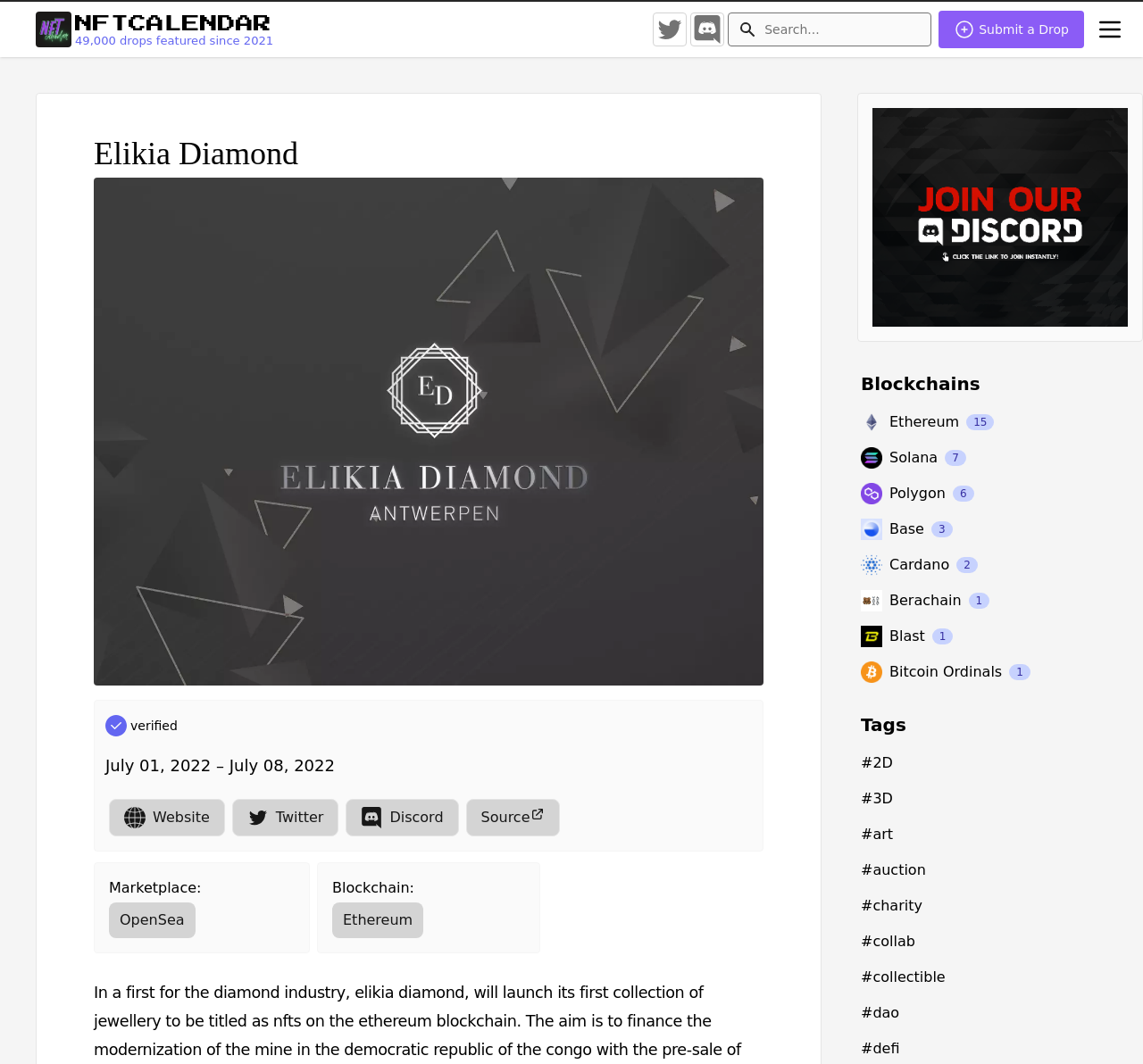Could you provide the bounding box coordinates for the portion of the screen to click to complete this instruction: "Learn about Ethereum"?

[0.291, 0.848, 0.37, 0.882]